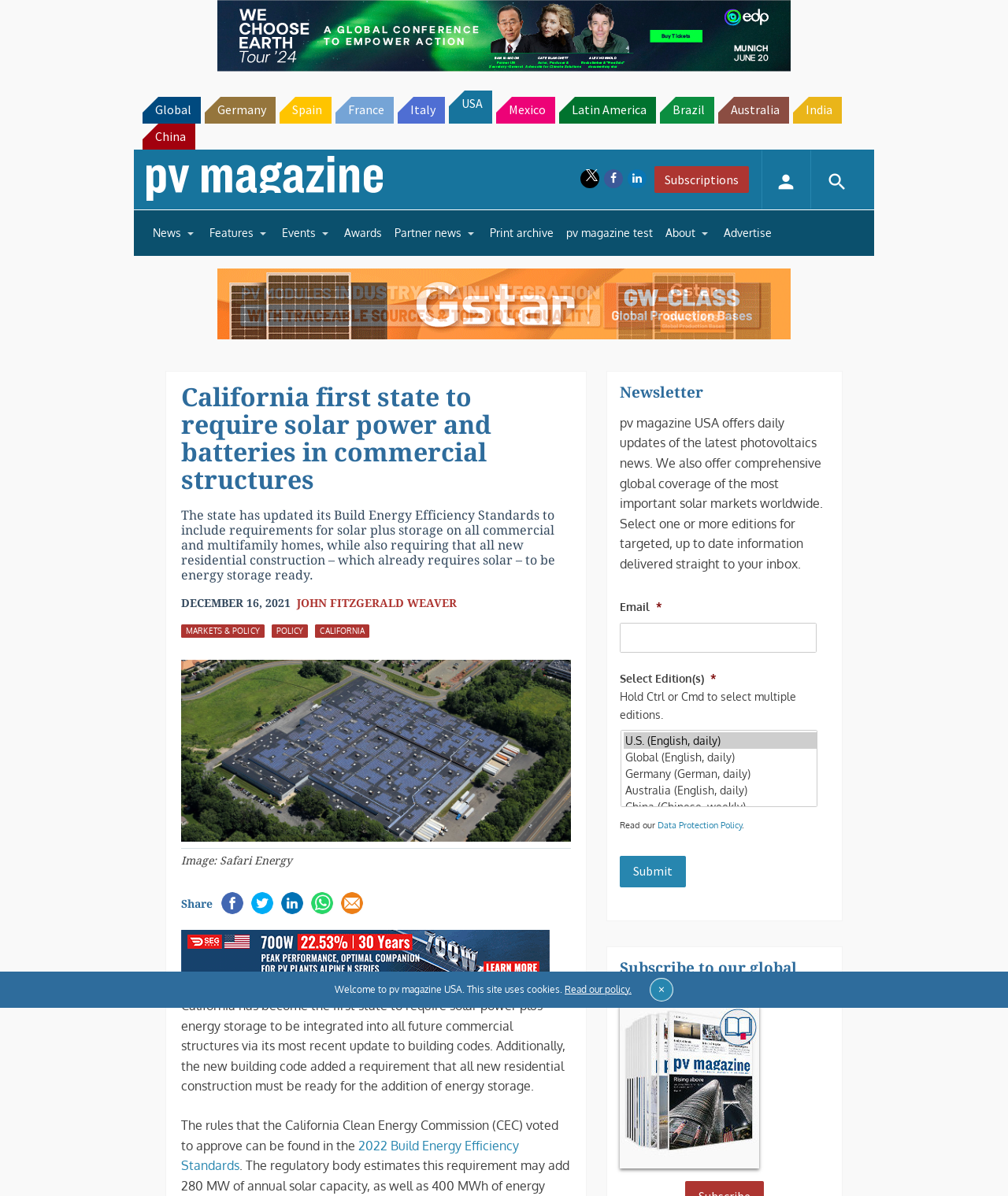Determine the bounding box coordinates of the area to click in order to meet this instruction: "Click on the 'About' link".

[0.654, 0.181, 0.712, 0.209]